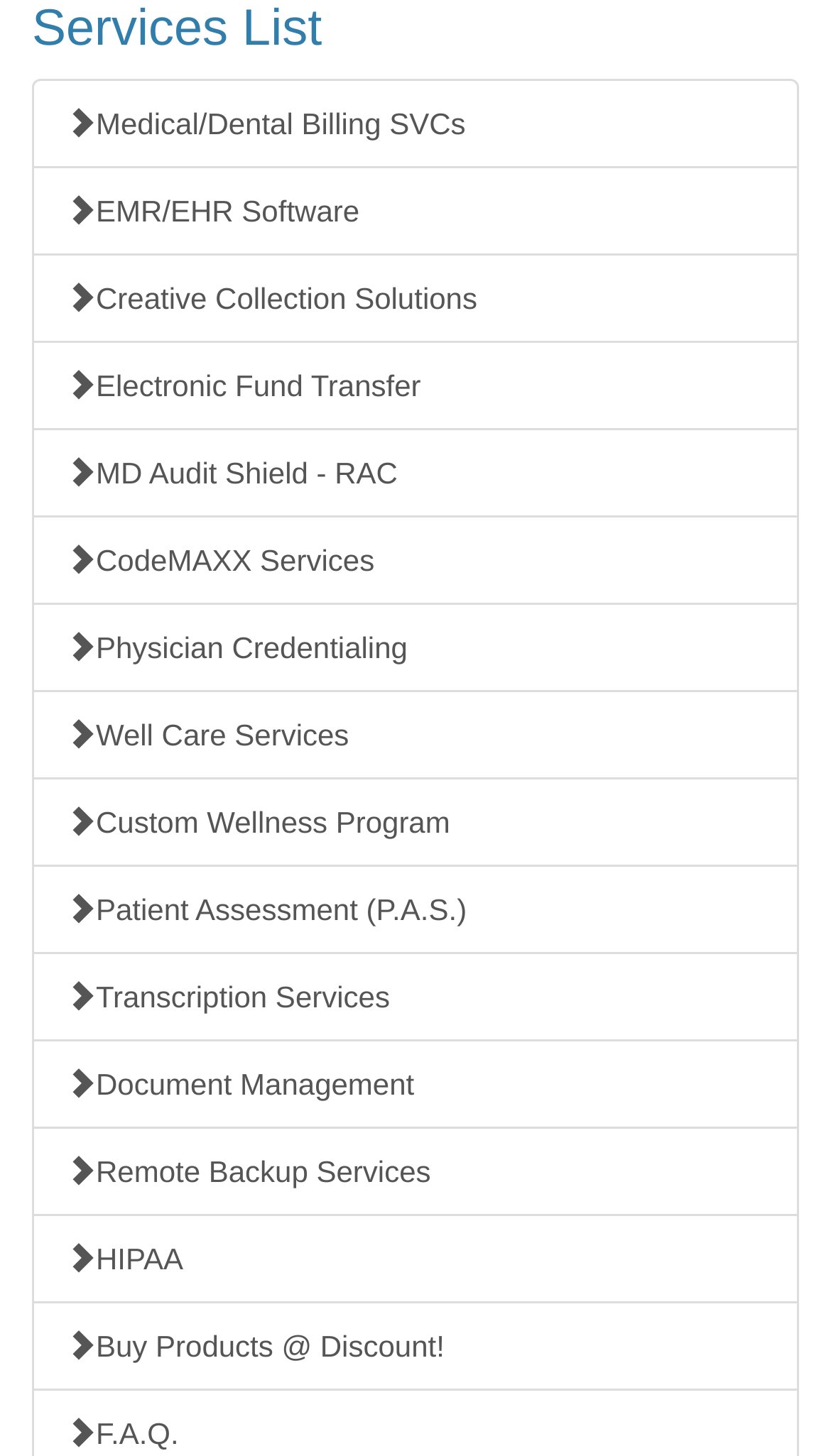Could you locate the bounding box coordinates for the section that should be clicked to accomplish this task: "Explore Creative Collection Solutions".

[0.038, 0.174, 0.962, 0.236]